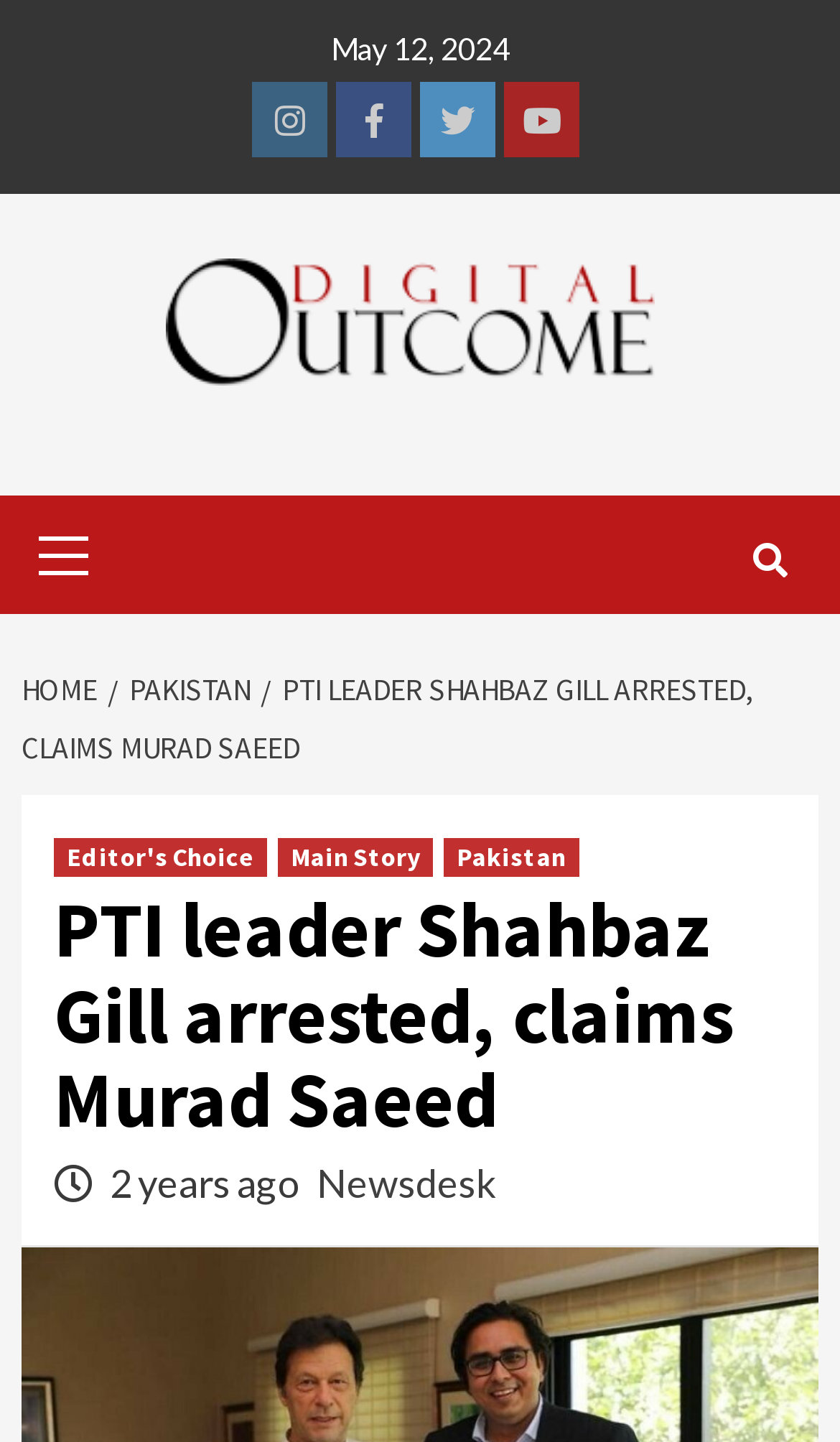Answer briefly with one word or phrase:
What is the name of the news organization?

Daily Outcome